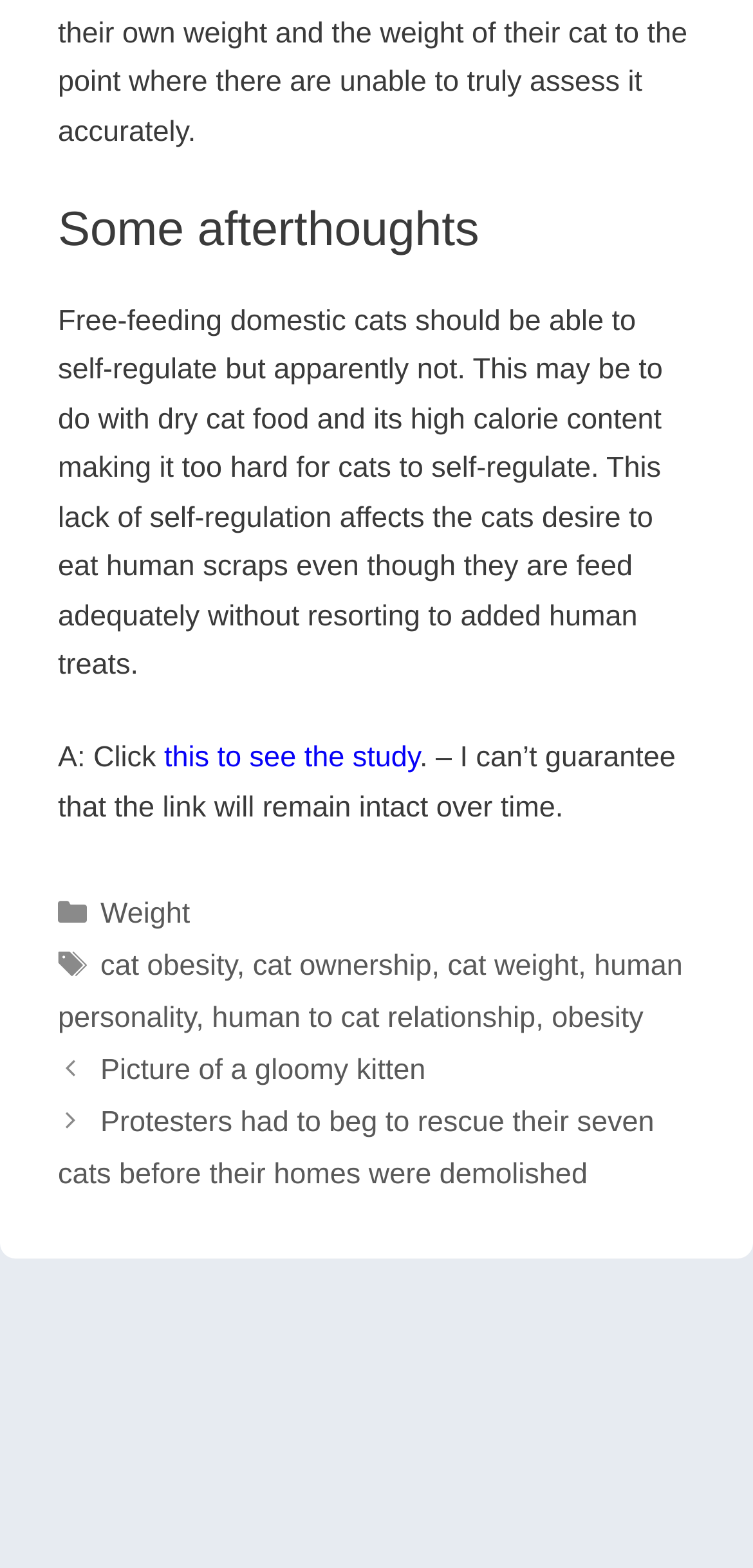Find the bounding box coordinates for the UI element whose description is: "cat ownership". The coordinates should be four float numbers between 0 and 1, in the format [left, top, right, bottom].

[0.336, 0.605, 0.573, 0.626]